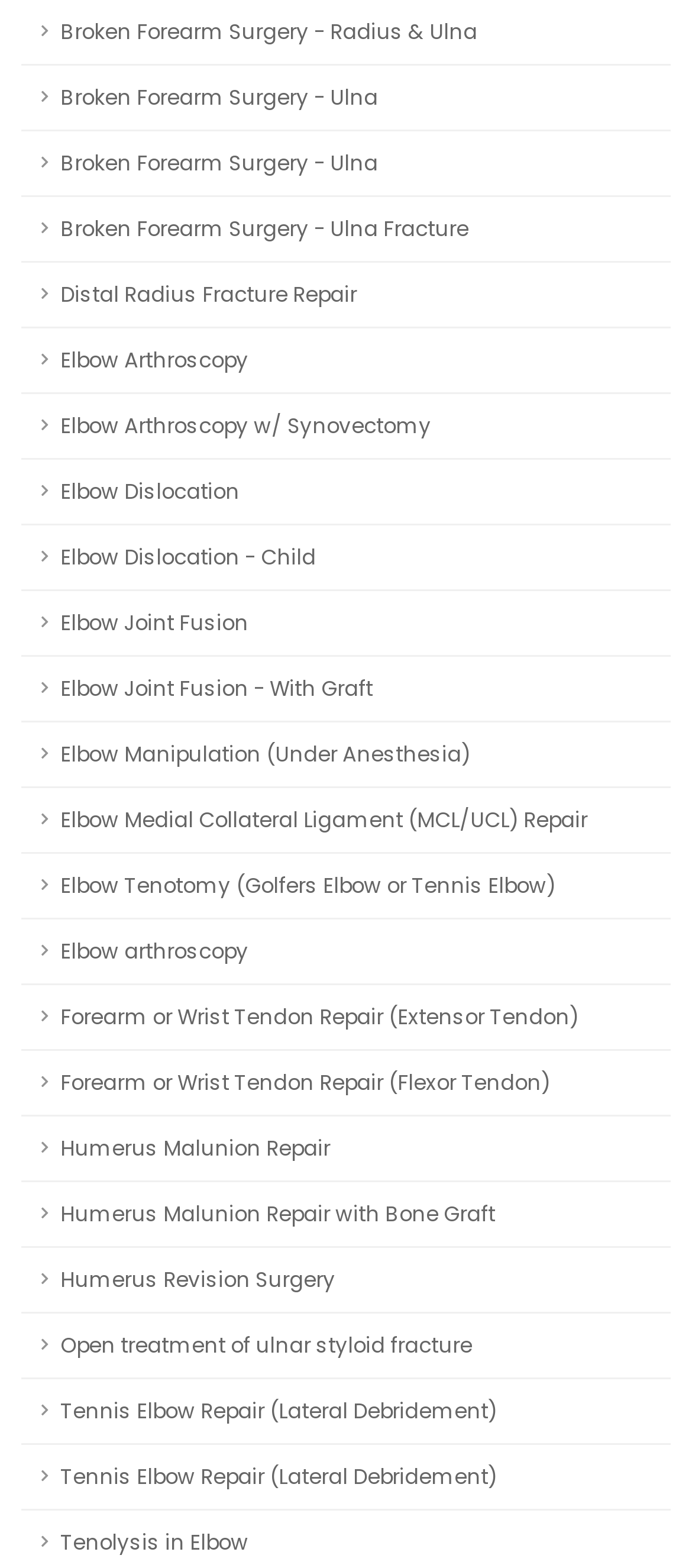Find the bounding box coordinates of the area that needs to be clicked in order to achieve the following instruction: "Read about Humerus Revision Surgery". The coordinates should be specified as four float numbers between 0 and 1, i.e., [left, top, right, bottom].

[0.031, 0.796, 0.969, 0.837]